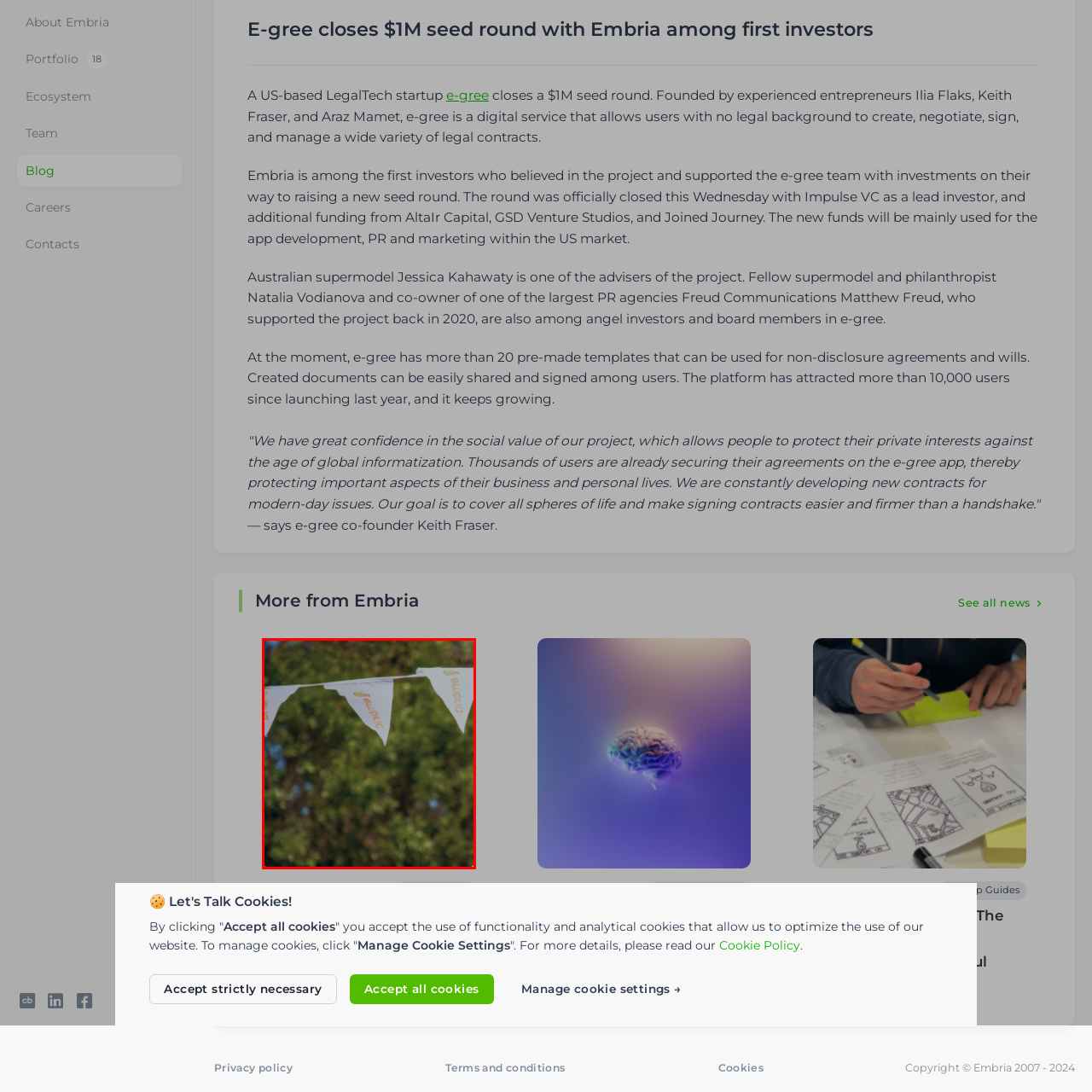Examine the content inside the red bounding box and offer a comprehensive answer to the following question using the details from the image: What is the atmosphere suggested by the image?

The caption describes the image as having a 'celebratory or festive atmosphere', which is created by the presence of the triangular flags and the lush greenery in the background.